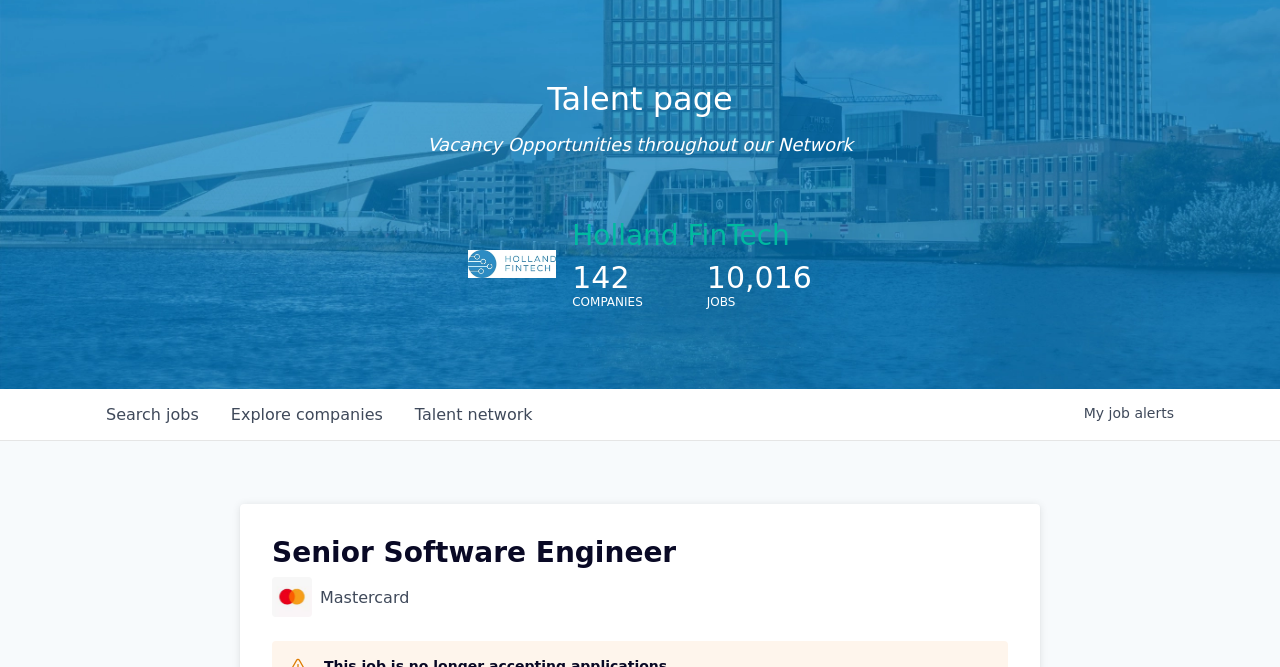Please answer the following question using a single word or phrase: 
What is the name of the company that posted the job?

Mastercard